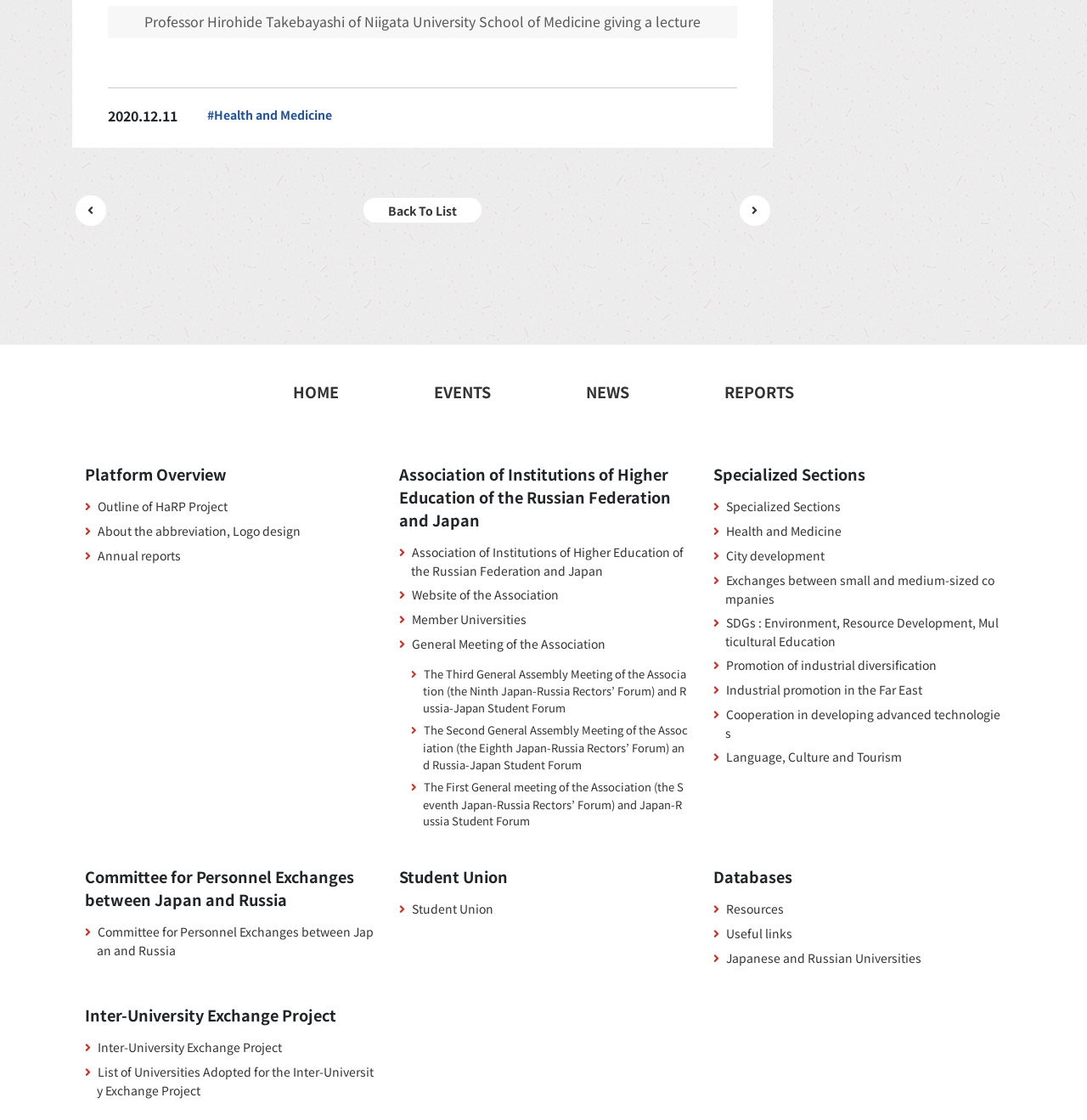What is the purpose of the 'Back To List' link?
Please answer the question with a detailed response using the information from the screenshot.

The 'Back To List' link is located at the top of the webpage, with a bounding box of [0.334, 0.176, 0.443, 0.198]. The text of the link suggests that it allows the user to go back to a list, likely a list of lectures, events, or news articles.